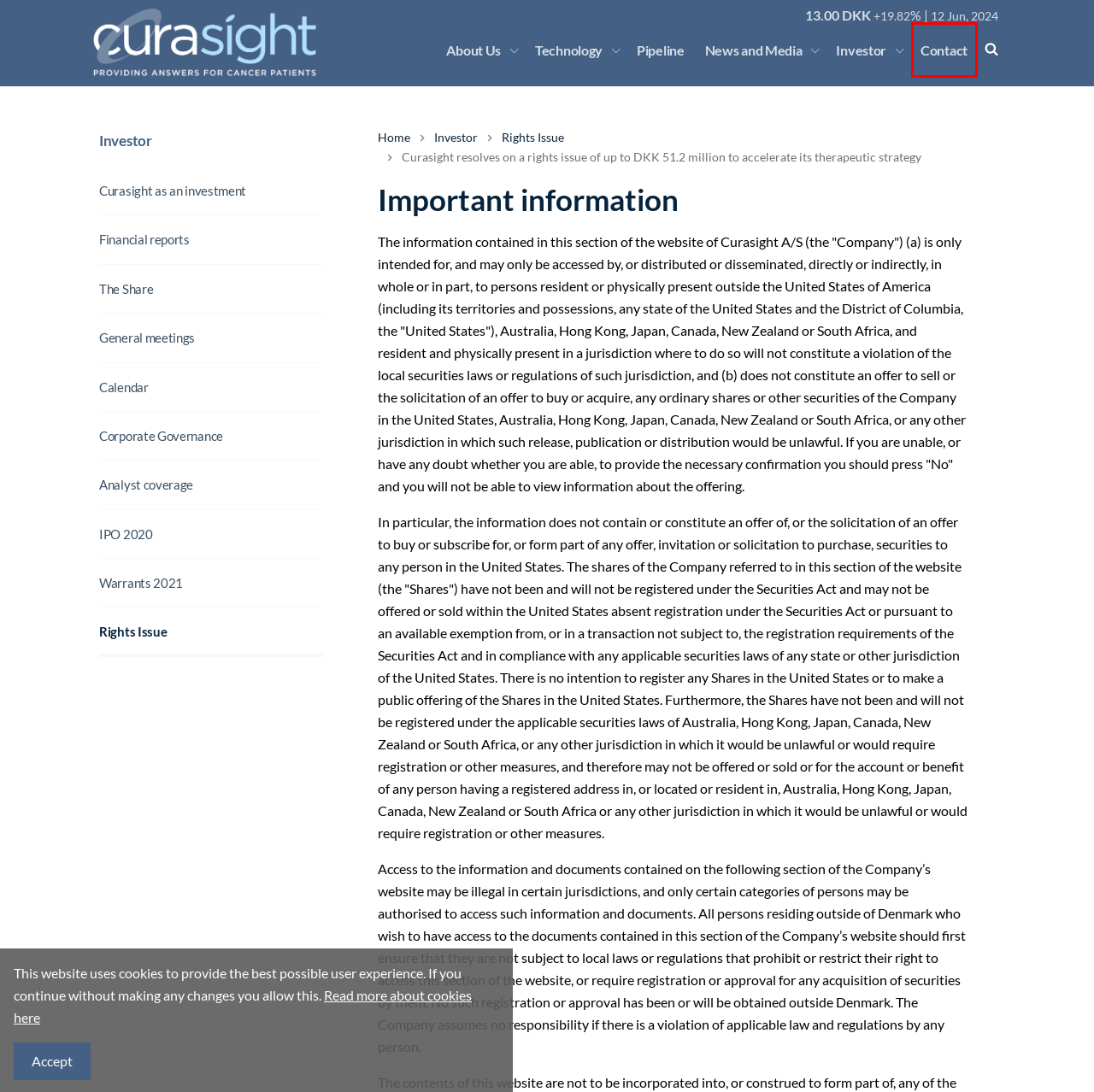Review the screenshot of a webpage that includes a red bounding box. Choose the webpage description that best matches the new webpage displayed after clicking the element within the bounding box. Here are the candidates:
A. Investor - Curasight
B. News and Media - Curasight
C. General meetings - Curasight
D. Warrants 2021 - Curasight
E. Calendar - Curasight
F. Contact - Curasight
G. The Share - Curasight
H. Rights Issue - Curasight

F